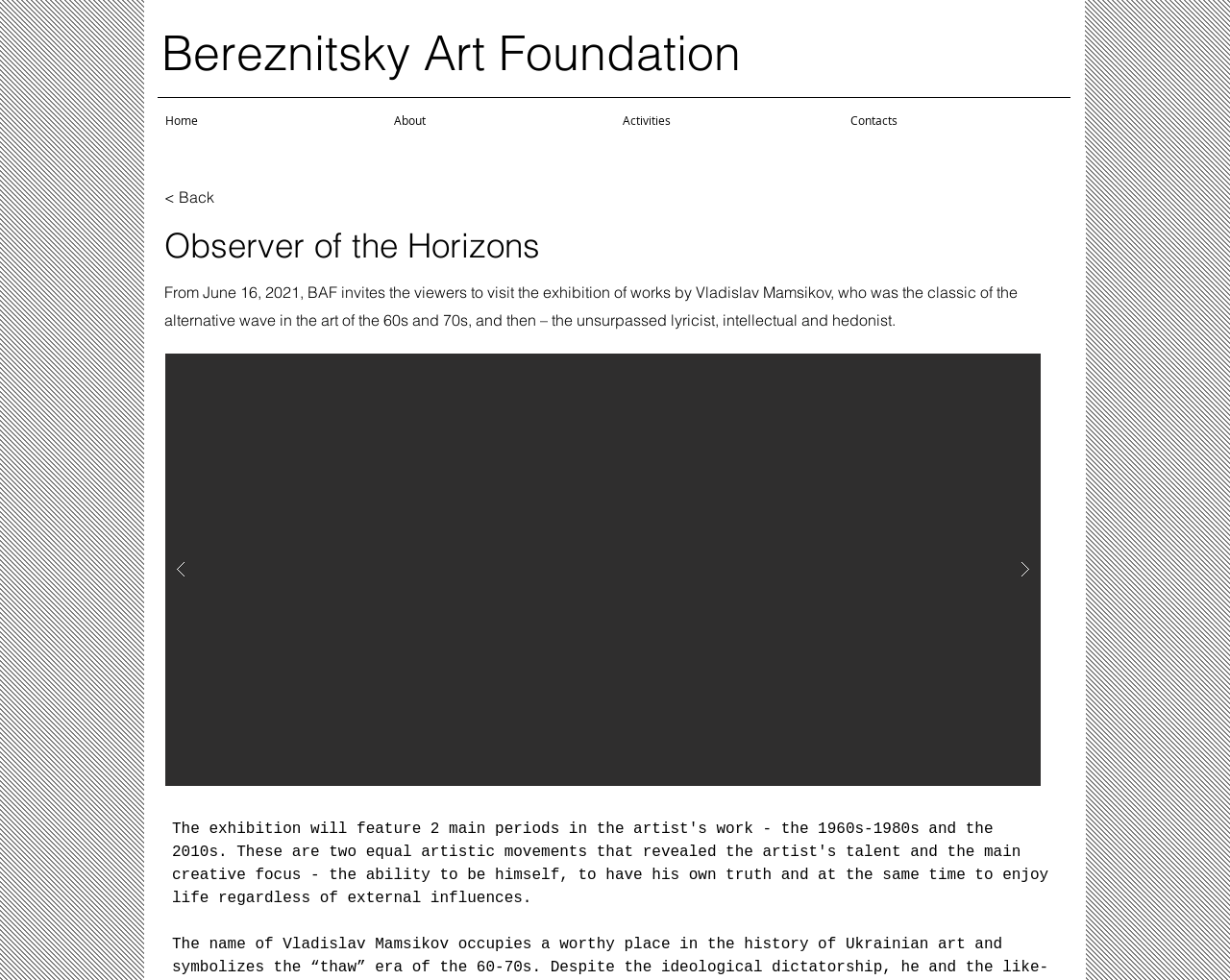What is the navigation menu item after 'Home'?
Based on the image, answer the question with a single word or brief phrase.

About